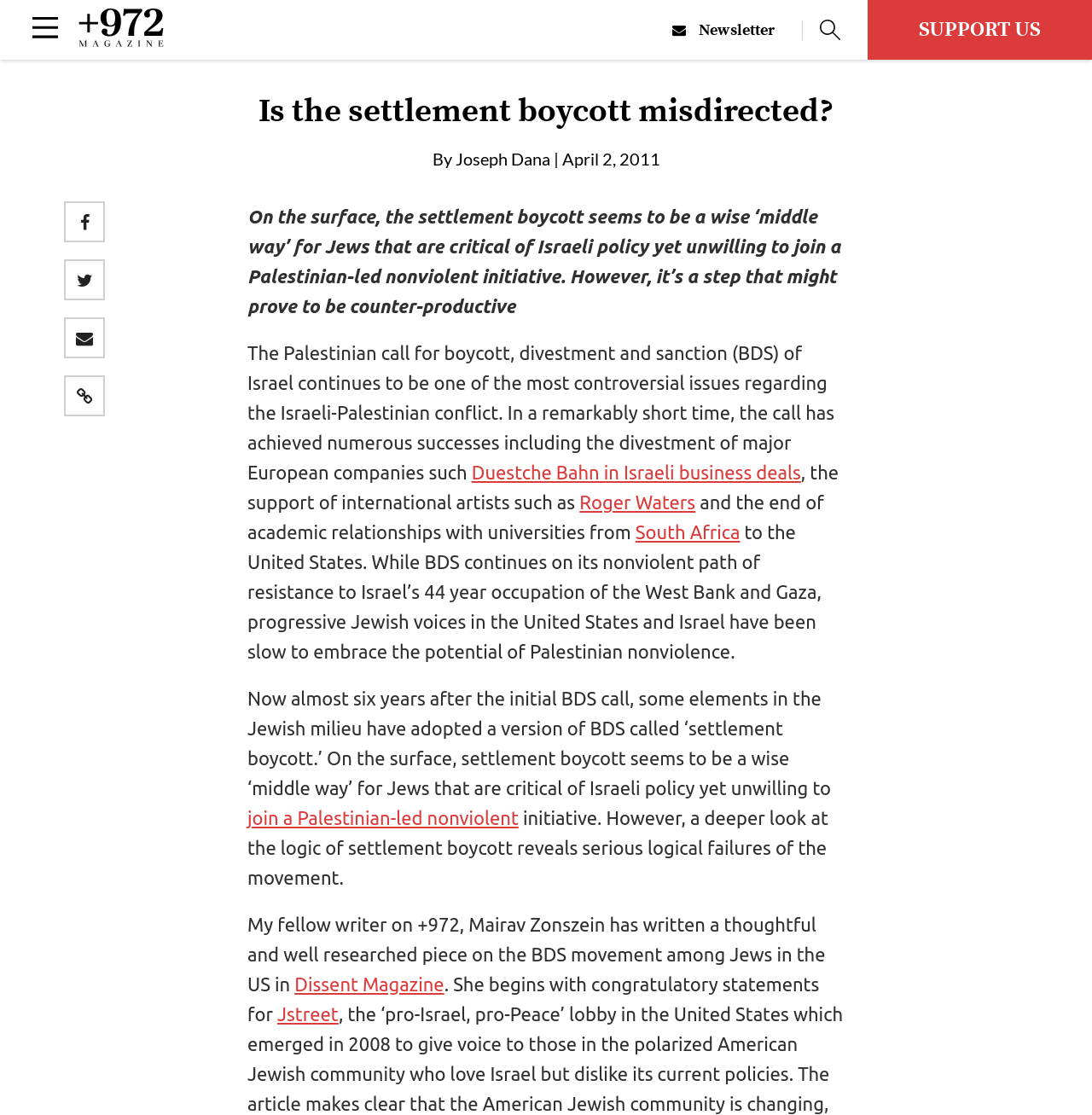Given the element description: "Our writers", predict the bounding box coordinates of this UI element. The coordinates must be four float numbers between 0 and 1, given as [left, top, right, bottom].

[0.0, 0.15, 0.219, 0.198]